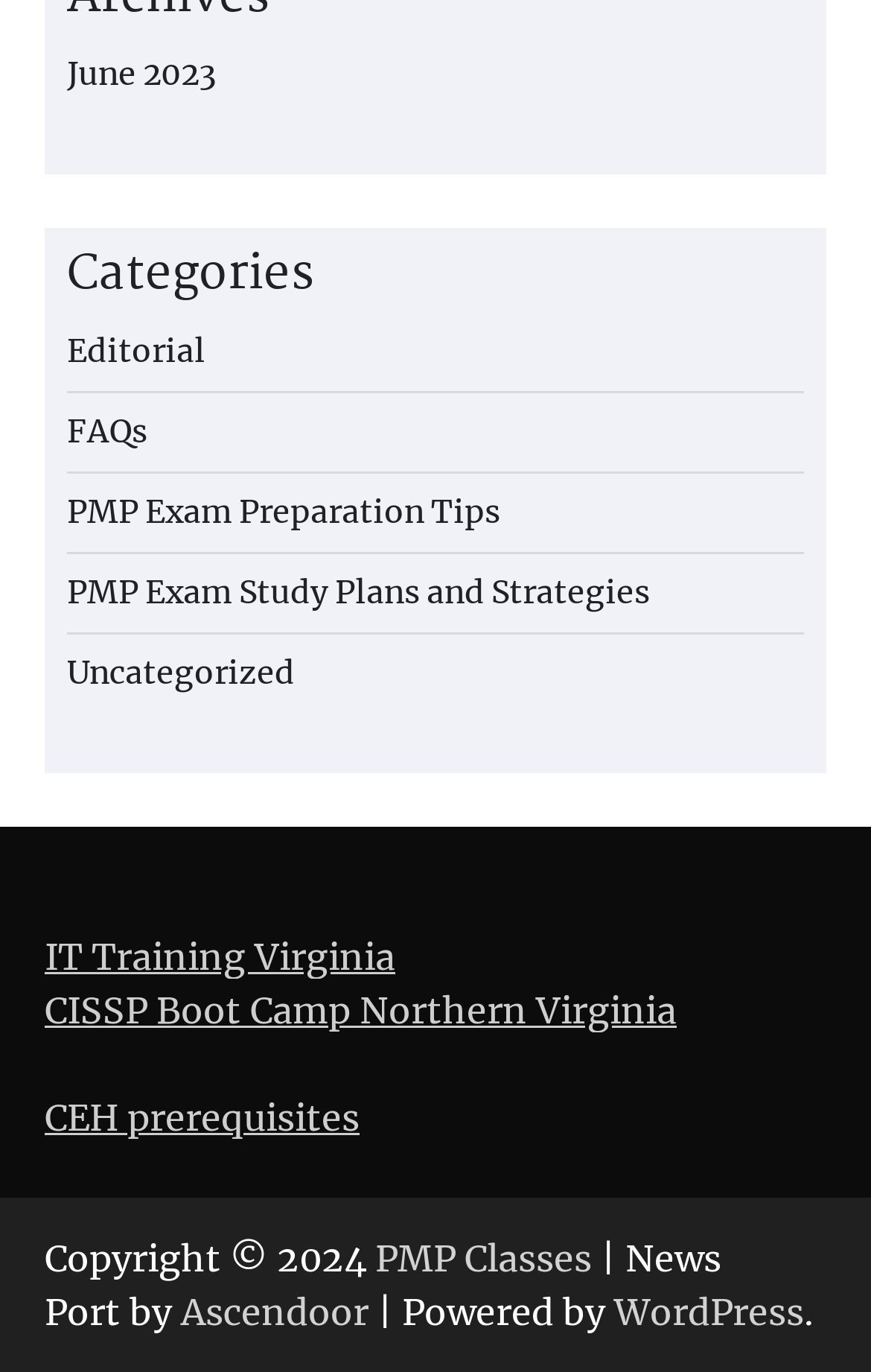What is the link below 'PMP Exam Study Plans and Strategies'?
Based on the image, give a one-word or short phrase answer.

Uncategorized